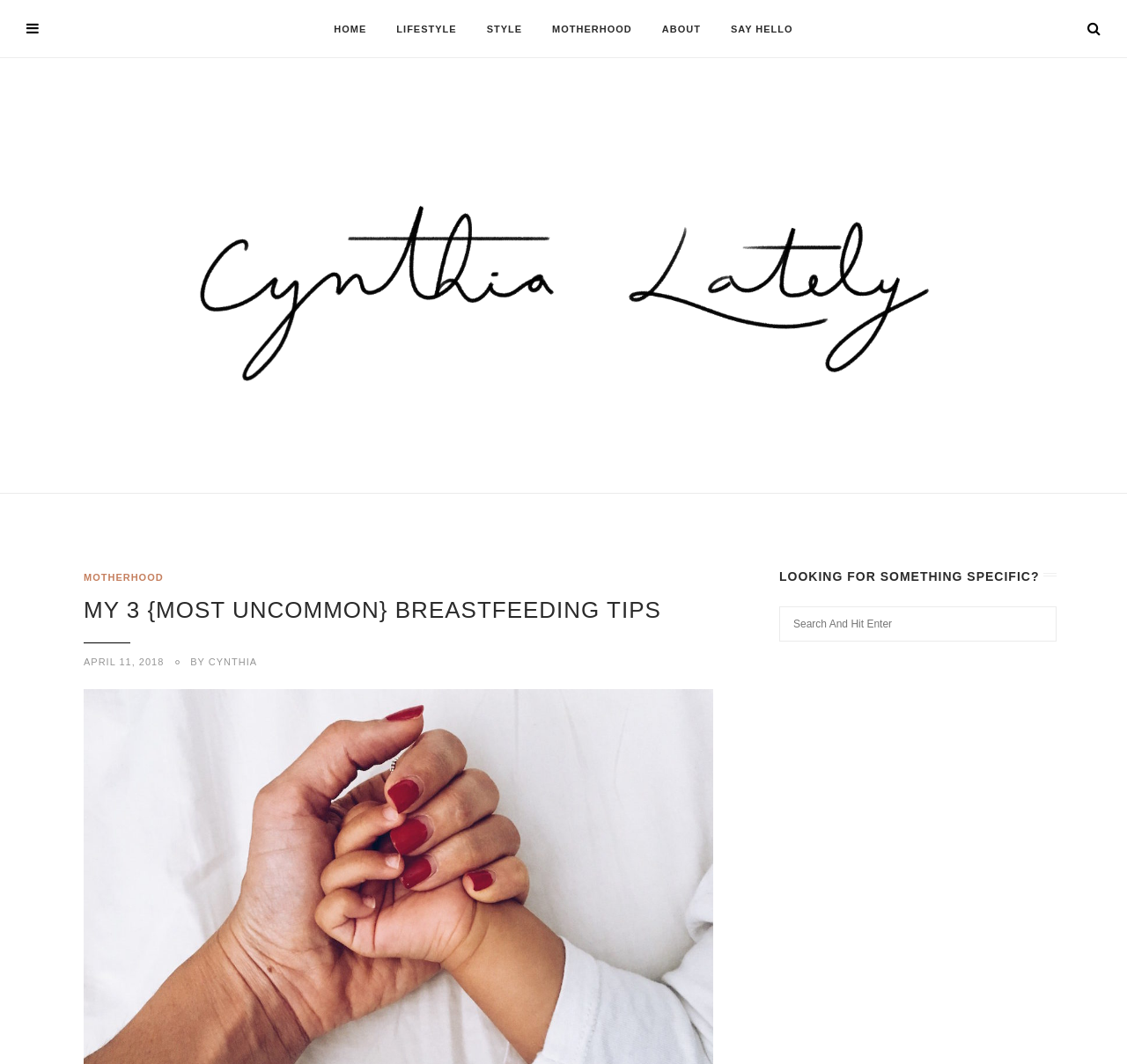Is the search bar required?
Answer briefly with a single word or phrase based on the image.

No